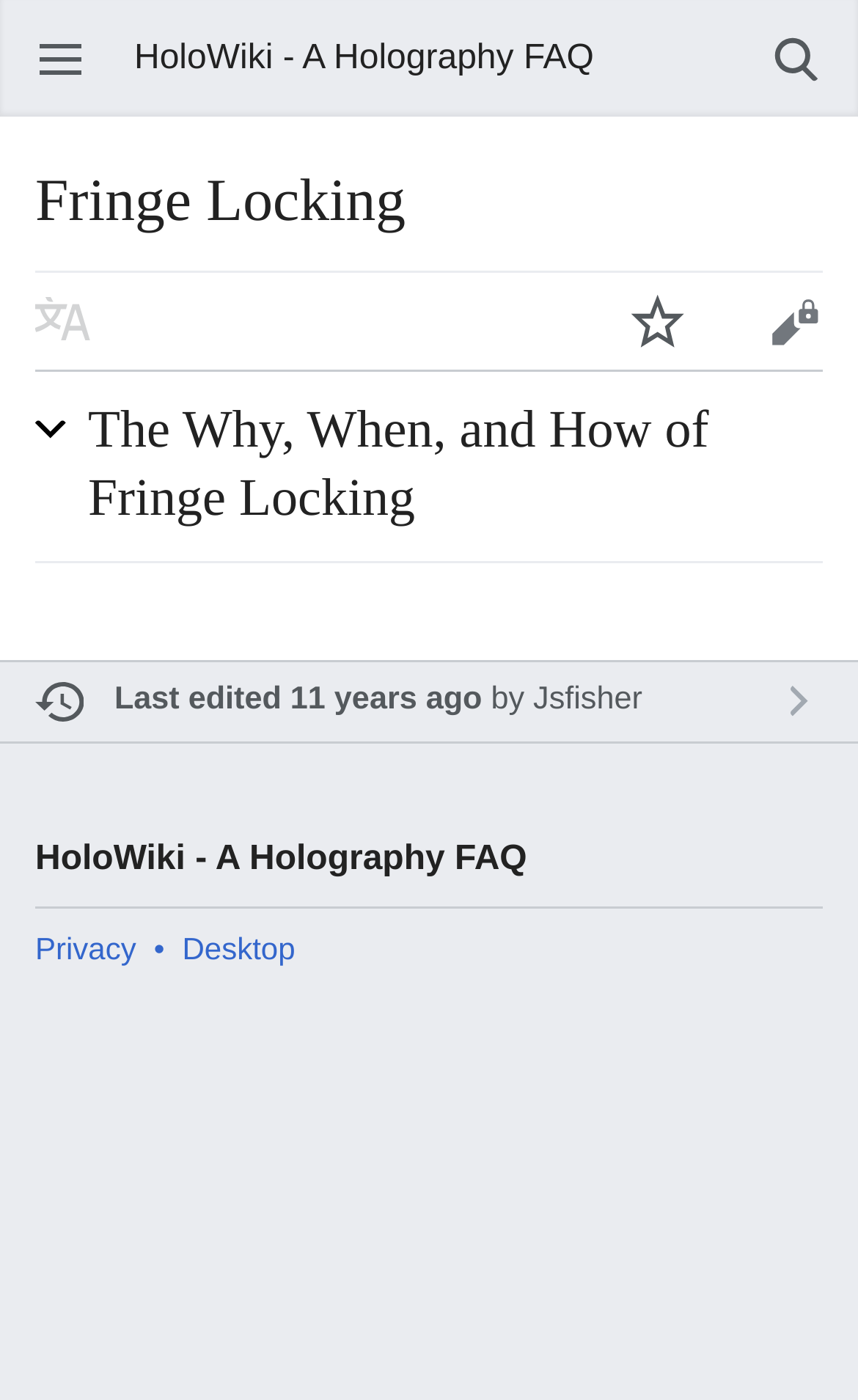Determine the bounding box coordinates of the clickable element to complete this instruction: "Open main menu". Provide the coordinates in the format of four float numbers between 0 and 1, [left, top, right, bottom].

[0.0, 0.023, 0.144, 0.061]